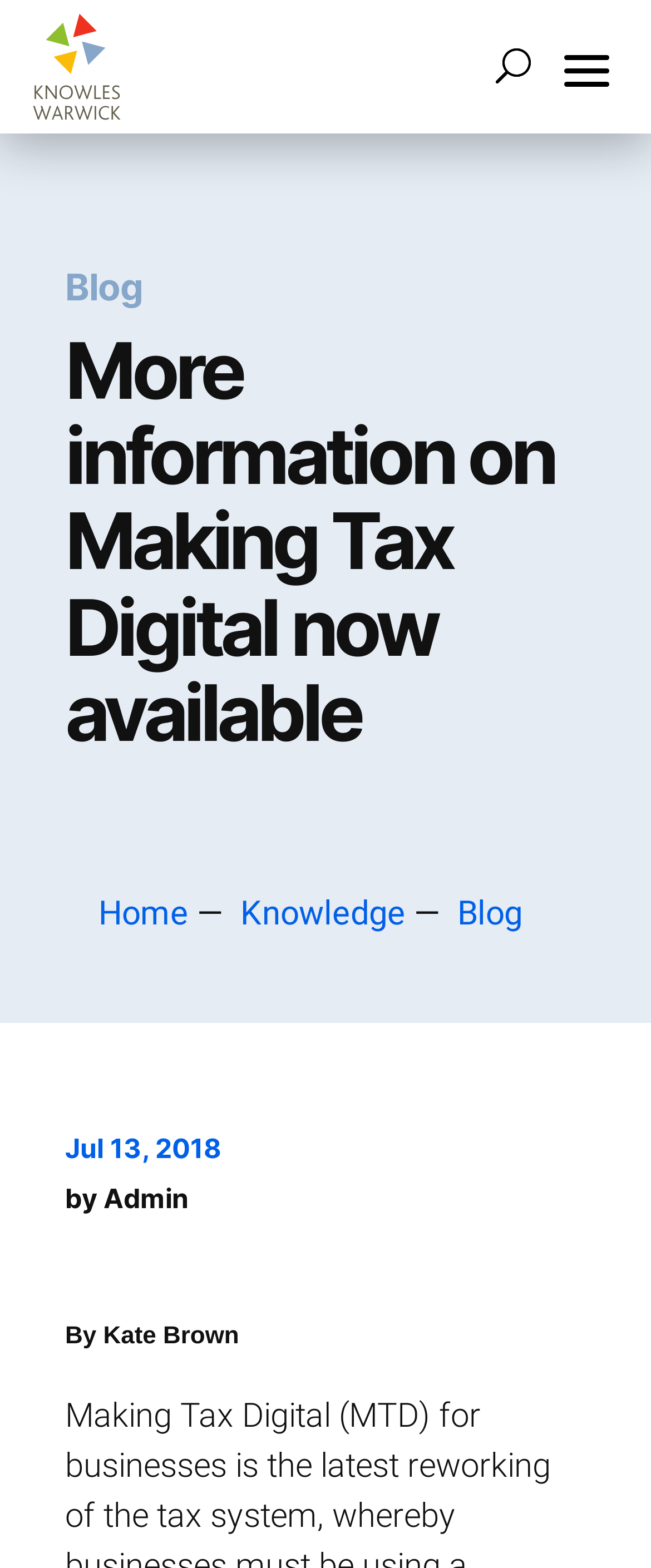What is the category of the blog post?
Respond to the question with a well-detailed and thorough answer.

I looked for a static text element with a category label, which led me to the element with the text 'Blog', indicating the category of the blog post.